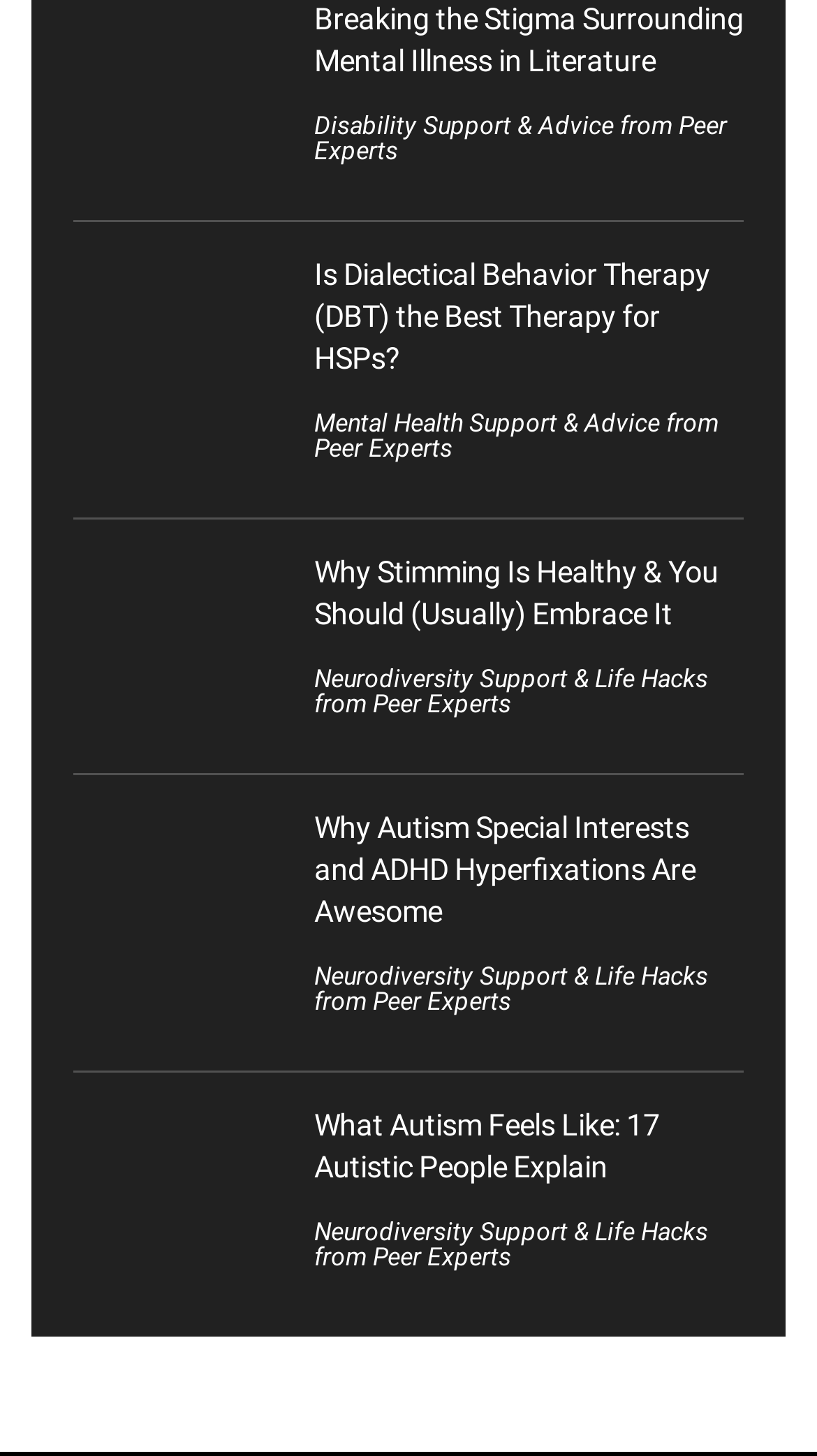Find the bounding box coordinates of the area to click in order to follow the instruction: "Explore why stimming is healthy".

[0.385, 0.474, 0.879, 0.526]